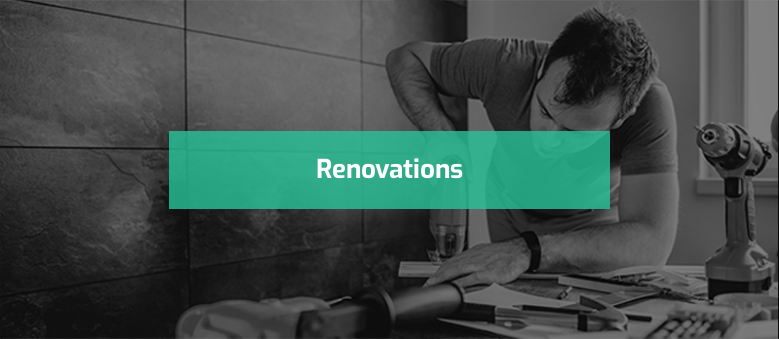Provide an in-depth description of the image you see.

This image illustrates a hands-on renovation scene, prominently featuring a skilled tradesperson diligently working on a project. The background displays a dark tiled surface, evoking a modern aesthetic, while the foreground focuses on the individual using tools to complete renovation tasks. Overlaying the image is a bold, translucent banner with the word "Renovations," highlighting the theme of home improvement and construction. This visual encapsulates the essence of personal and professional transformations within residential spaces.